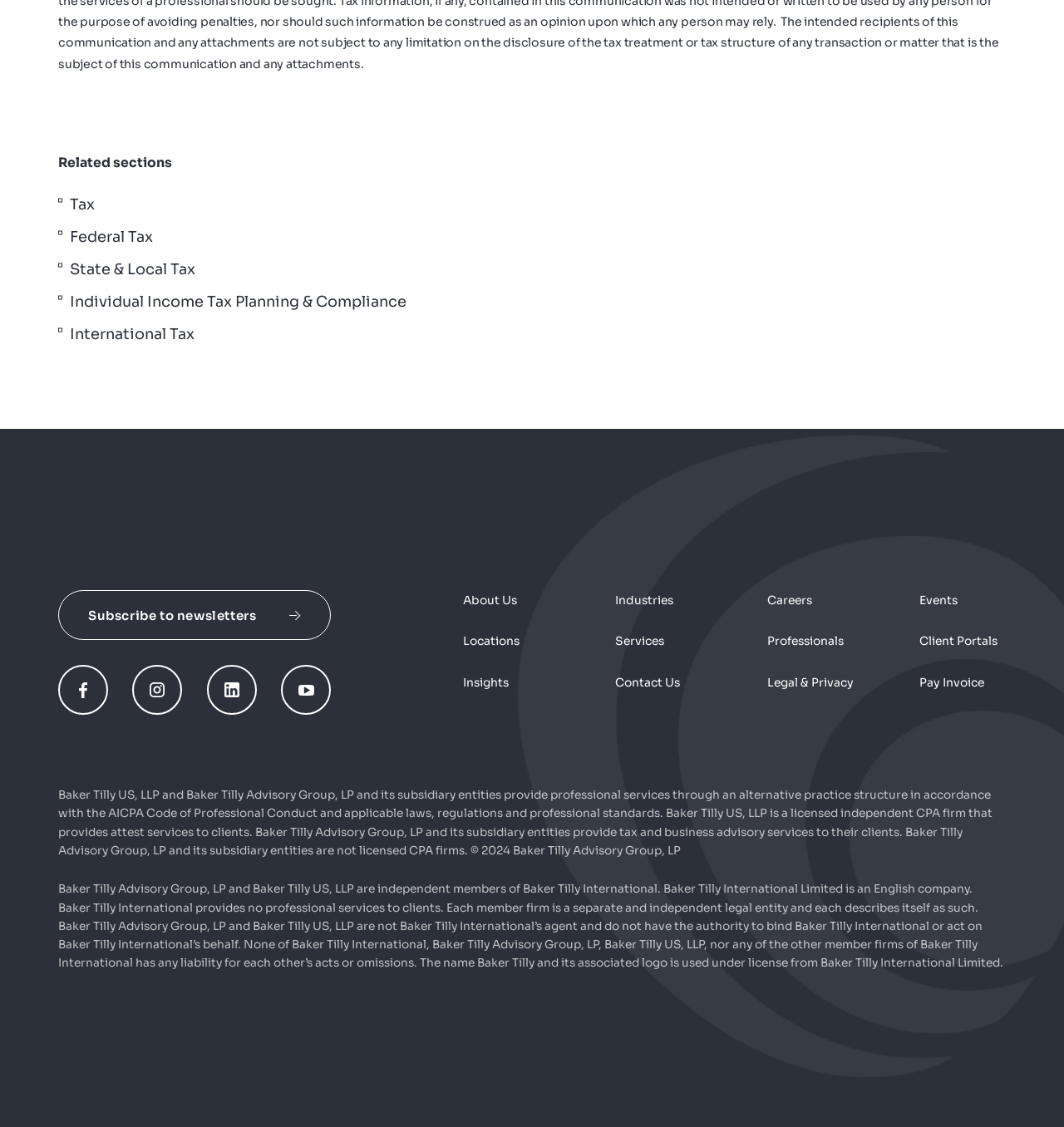Specify the bounding box coordinates of the area to click in order to execute this command: 'Learn about Tax'. The coordinates should consist of four float numbers ranging from 0 to 1, and should be formatted as [left, top, right, bottom].

[0.066, 0.173, 0.089, 0.189]